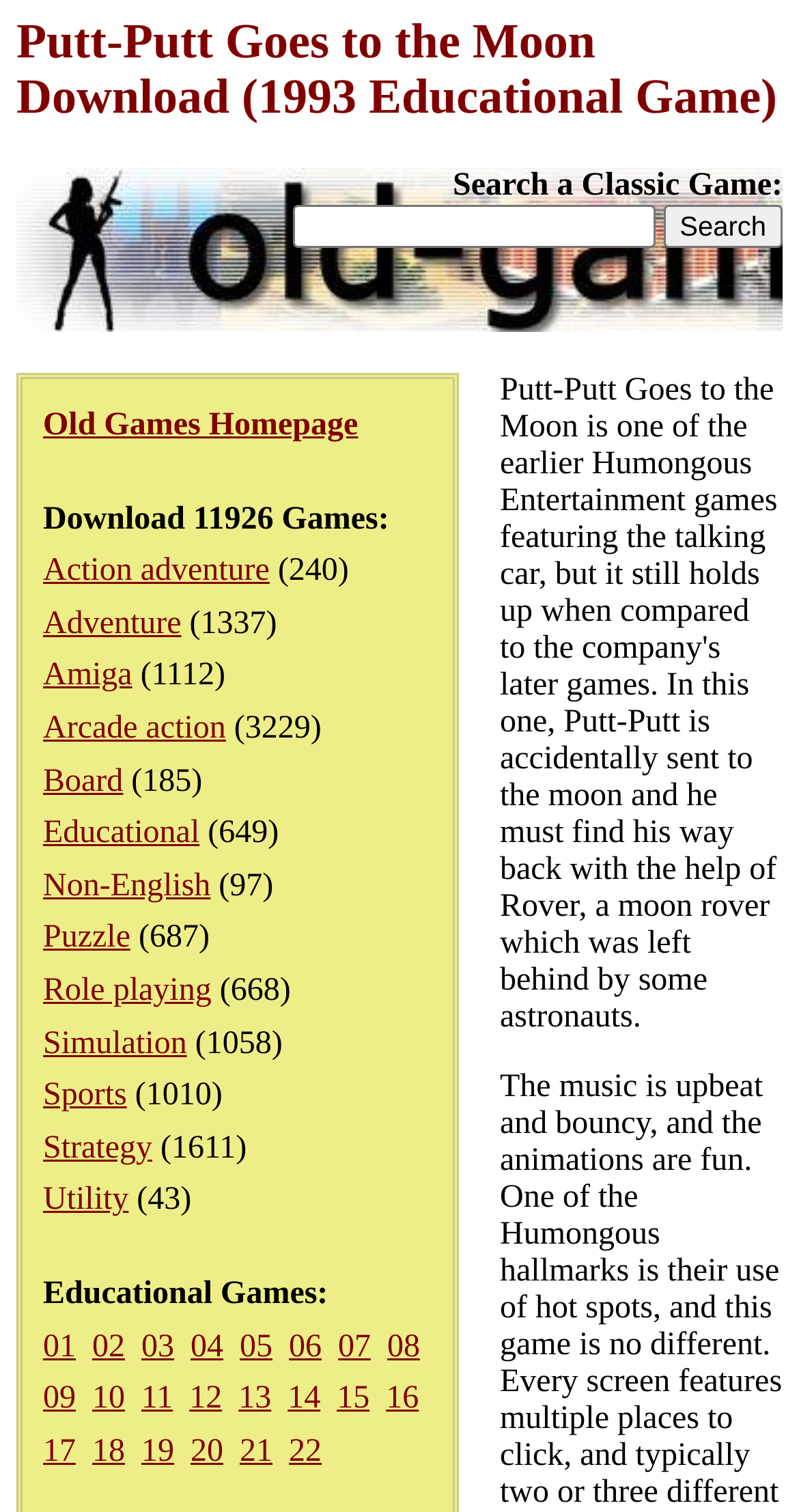Determine the bounding box coordinates of the section I need to click to execute the following instruction: "Call Waivin' Flags for a safe ride home". Provide the coordinates as four float numbers between 0 and 1, i.e., [left, top, right, bottom].

None